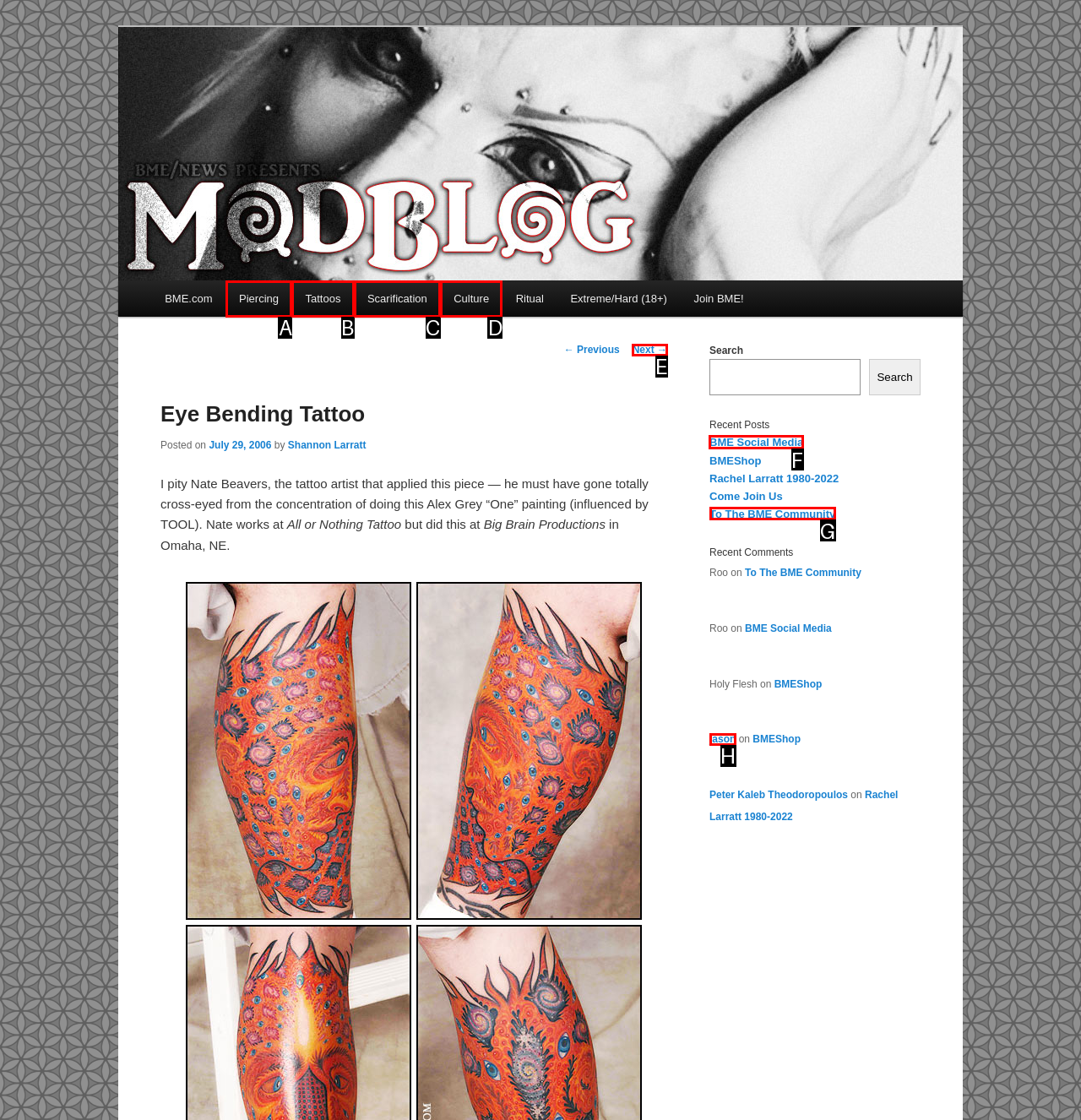Tell me which option I should click to complete the following task: Click the 'BME Social Media' link
Answer with the option's letter from the given choices directly.

F